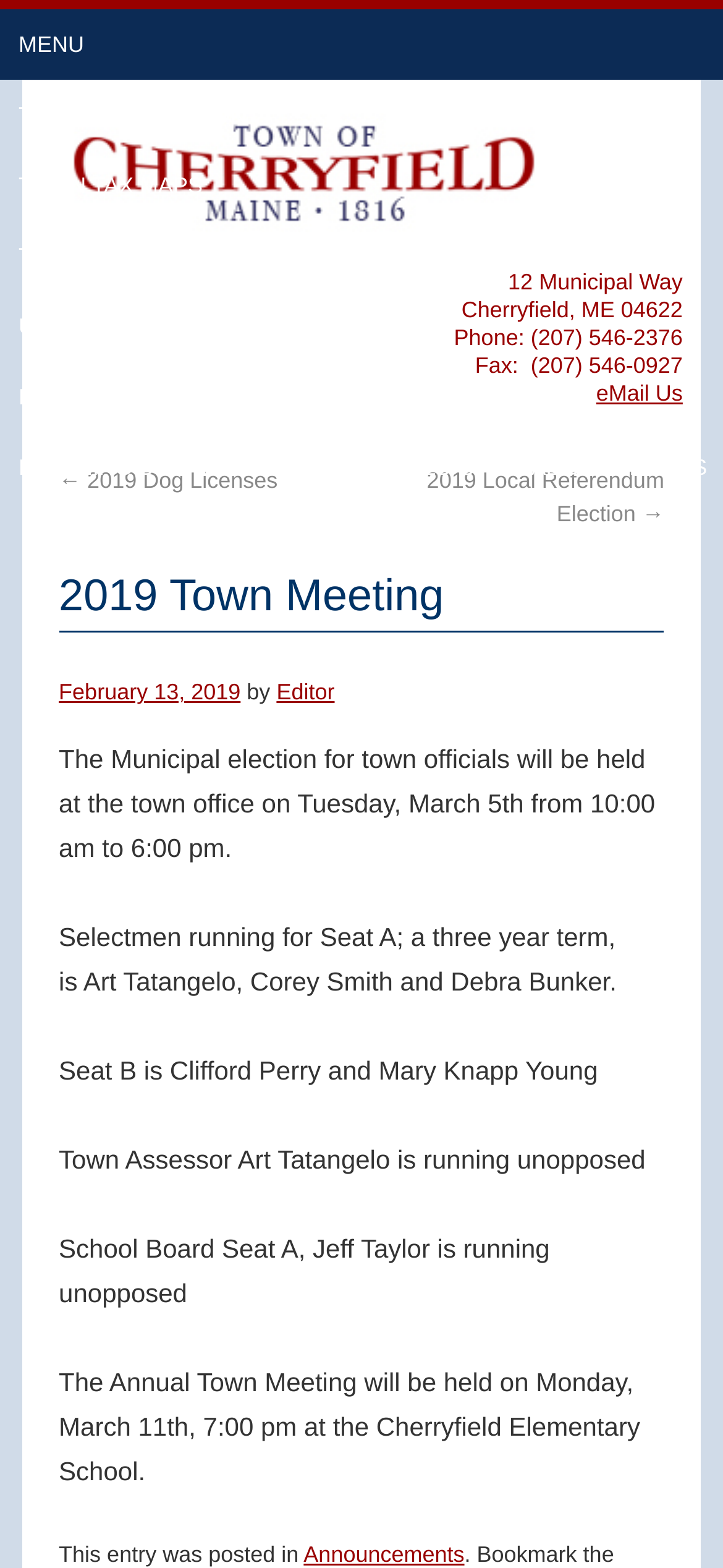Please answer the following query using a single word or phrase: 
What is the location of the Municipal election?

Town office